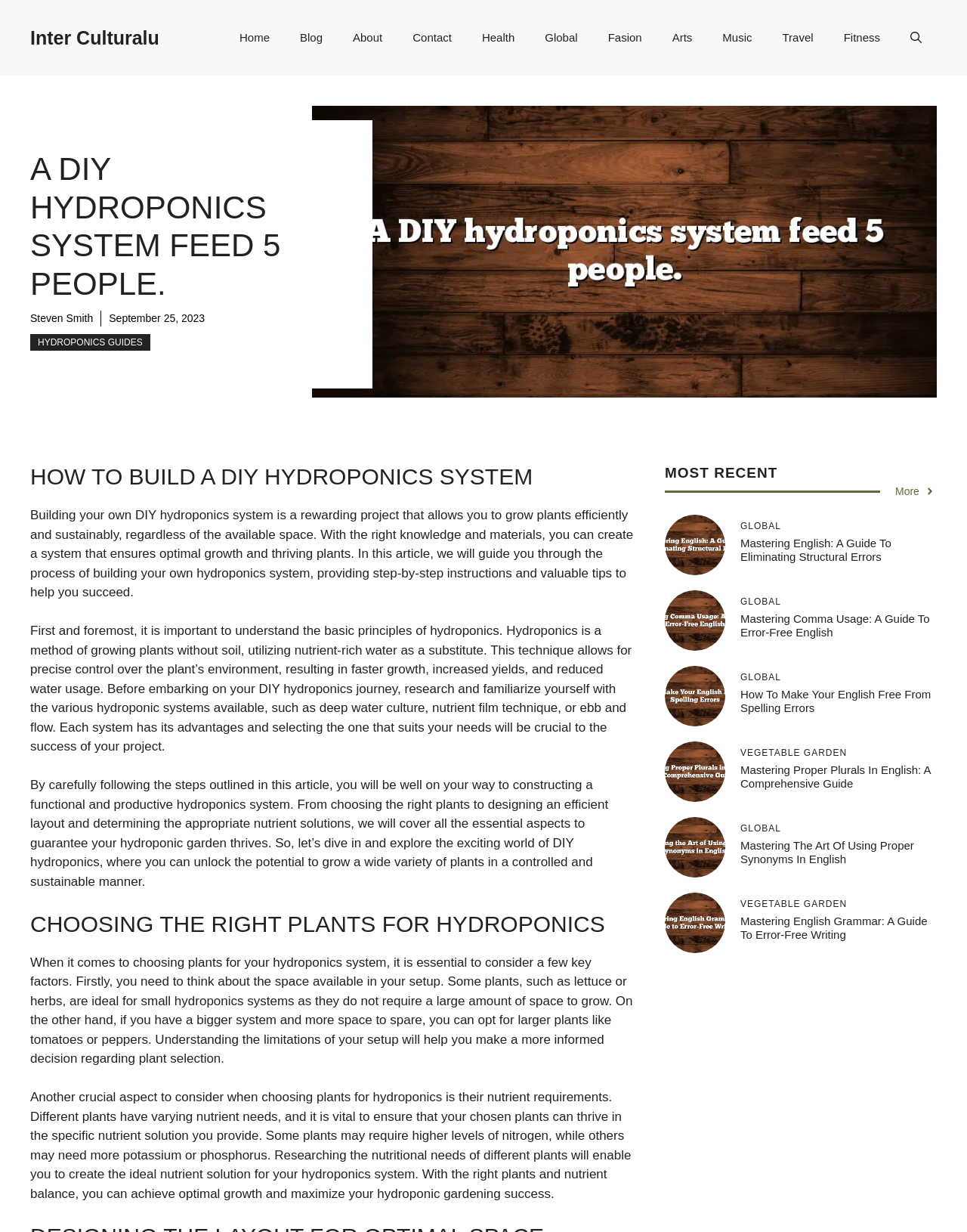Determine the main heading of the webpage and generate its text.

A DIY HYDROPONICS SYSTEM FEED 5 PEOPLE.